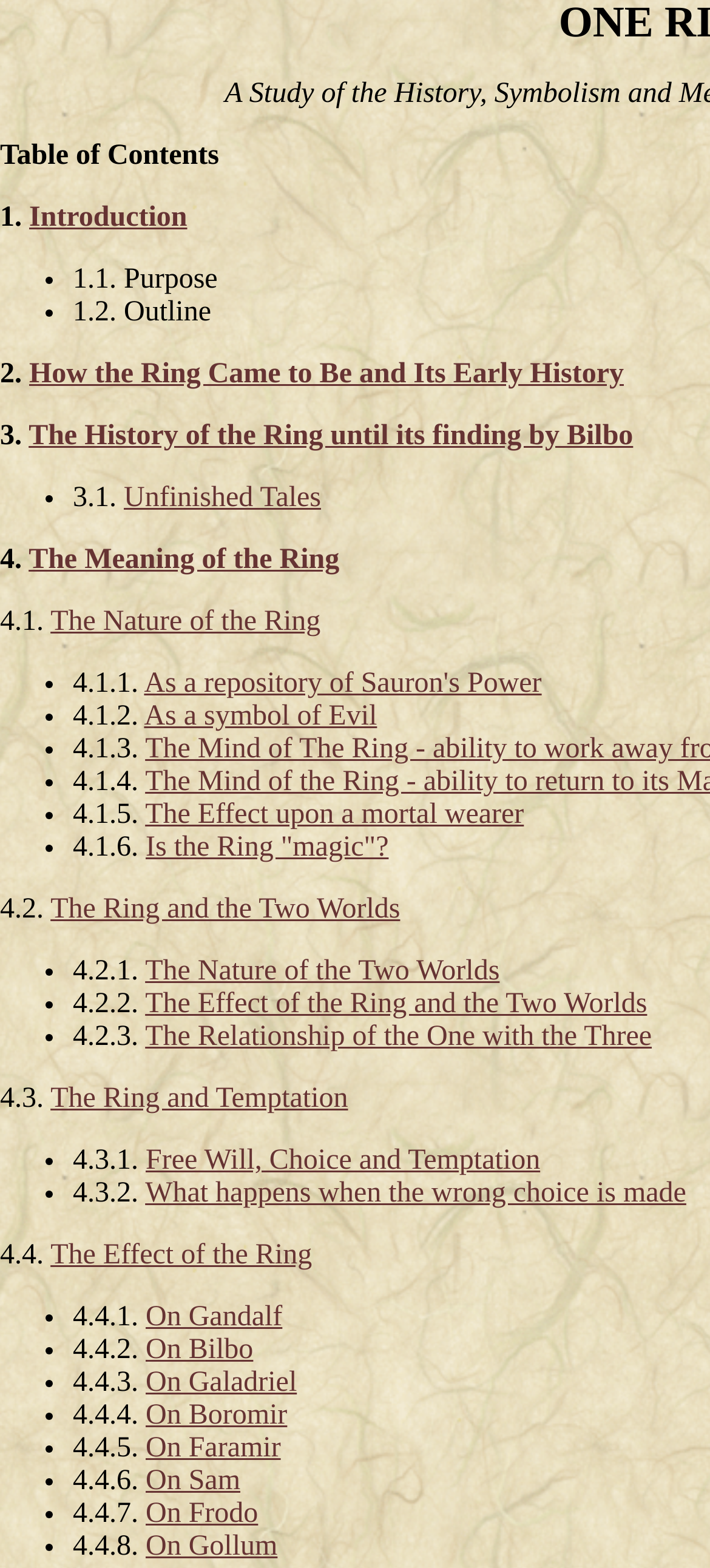Find the bounding box coordinates for the area that should be clicked to accomplish the instruction: "Explore The Effect of the Ring and the Two Worlds".

[0.071, 0.57, 0.564, 0.59]